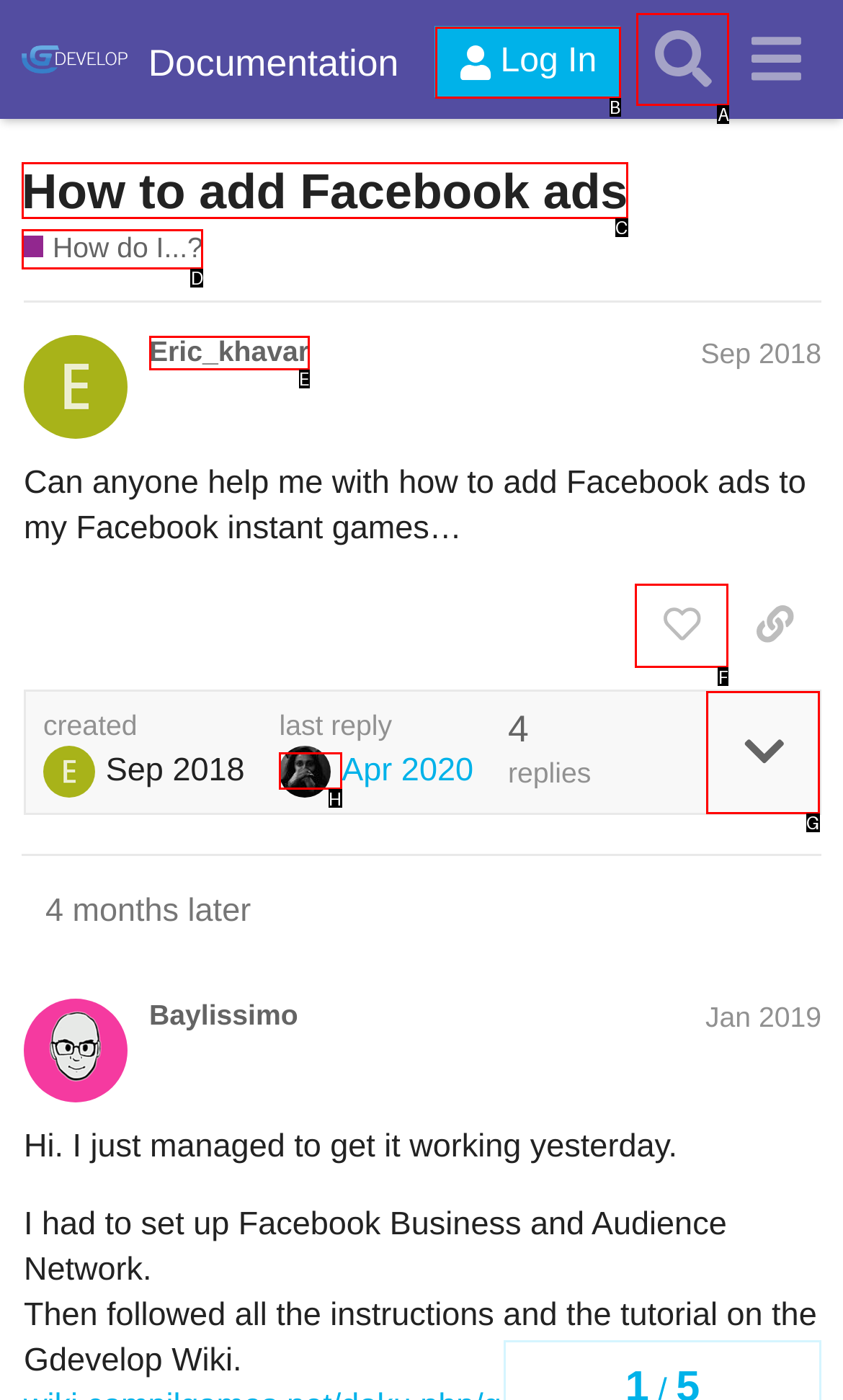Specify which element within the red bounding boxes should be clicked for this task: Like the post Respond with the letter of the correct option.

F